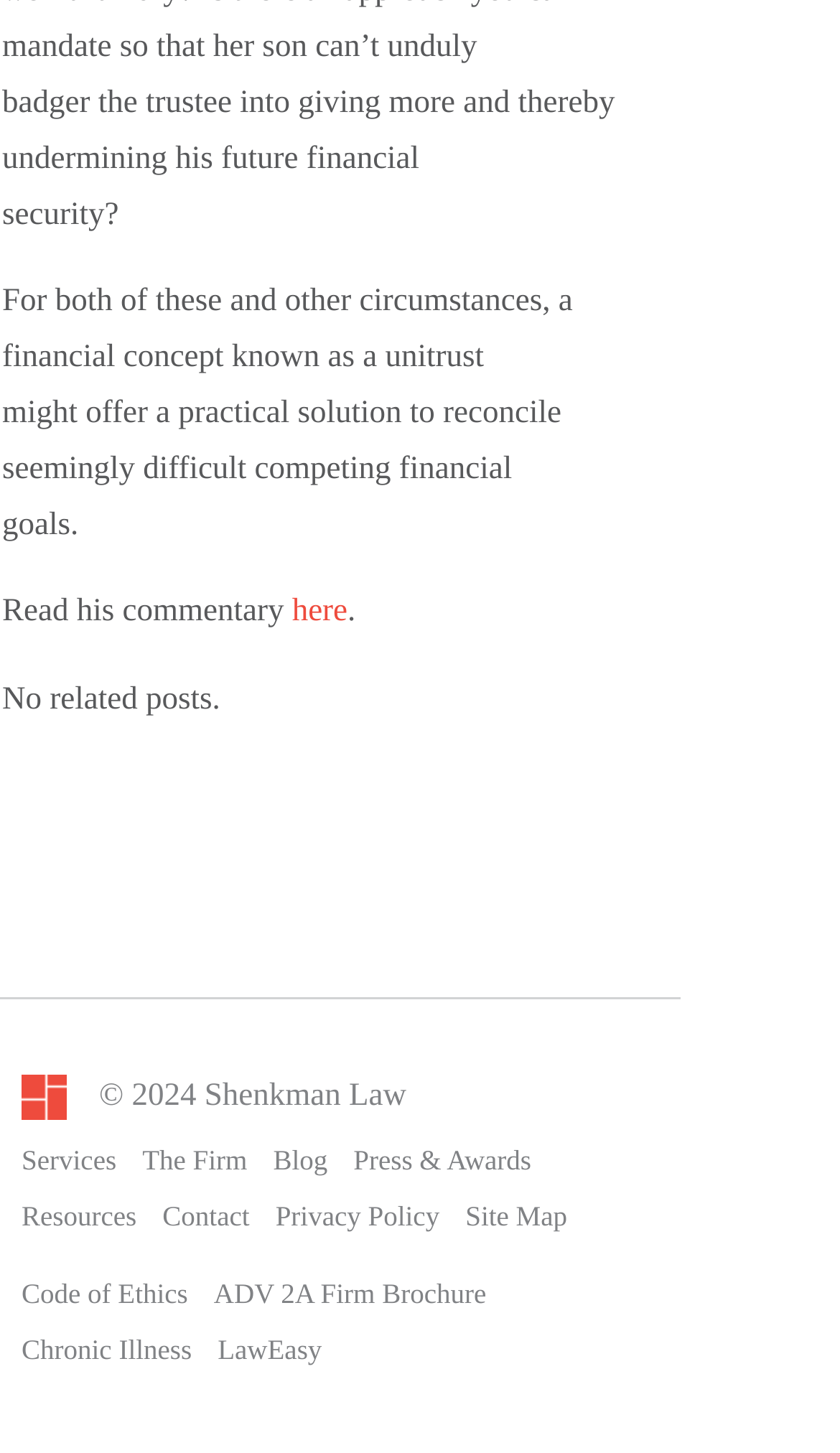What are the main sections of the website?
Using the image provided, answer with just one word or phrase.

Services, The Firm, Blog, etc.